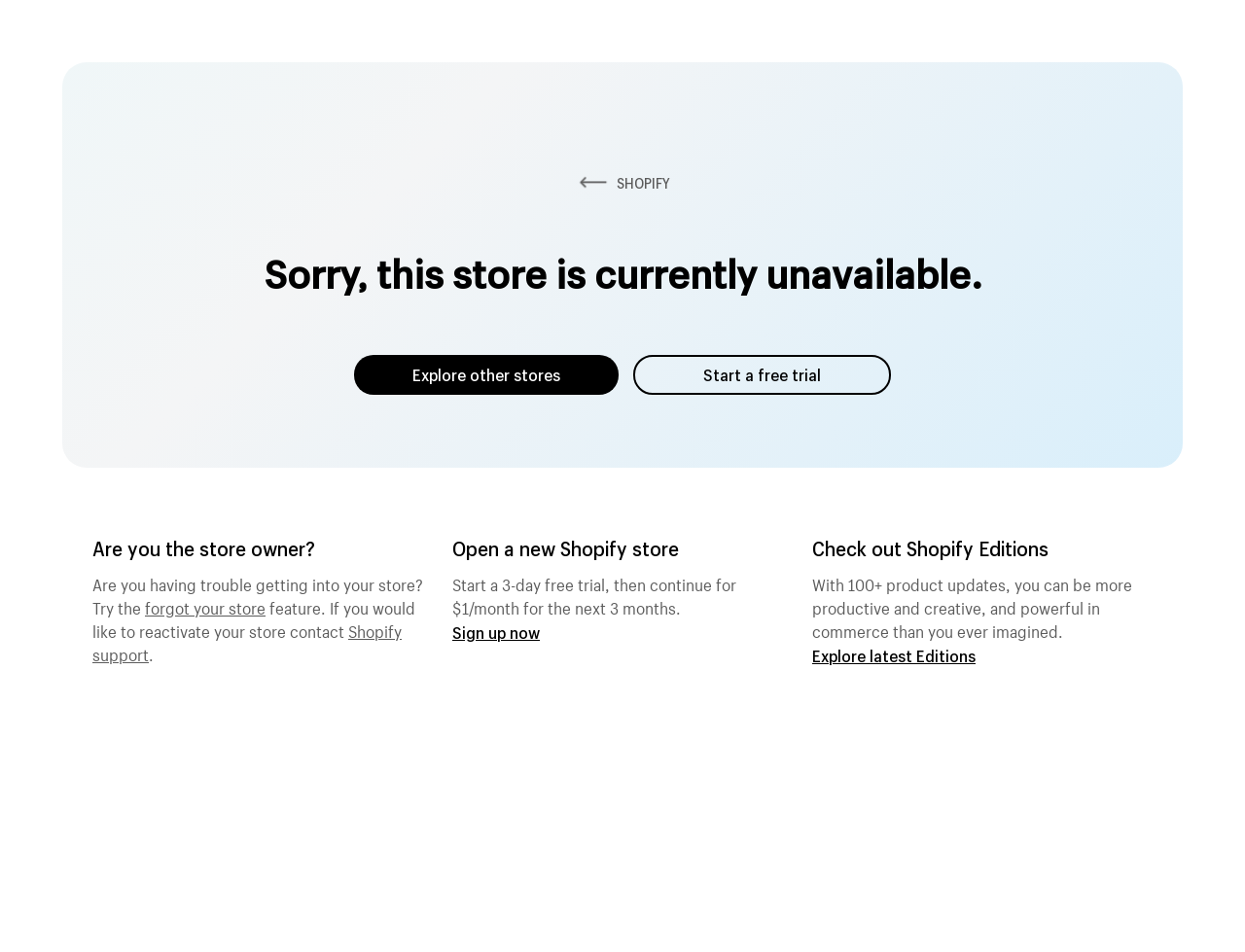Find the bounding box coordinates for the element described here: "Shopify support".

[0.074, 0.647, 0.323, 0.698]